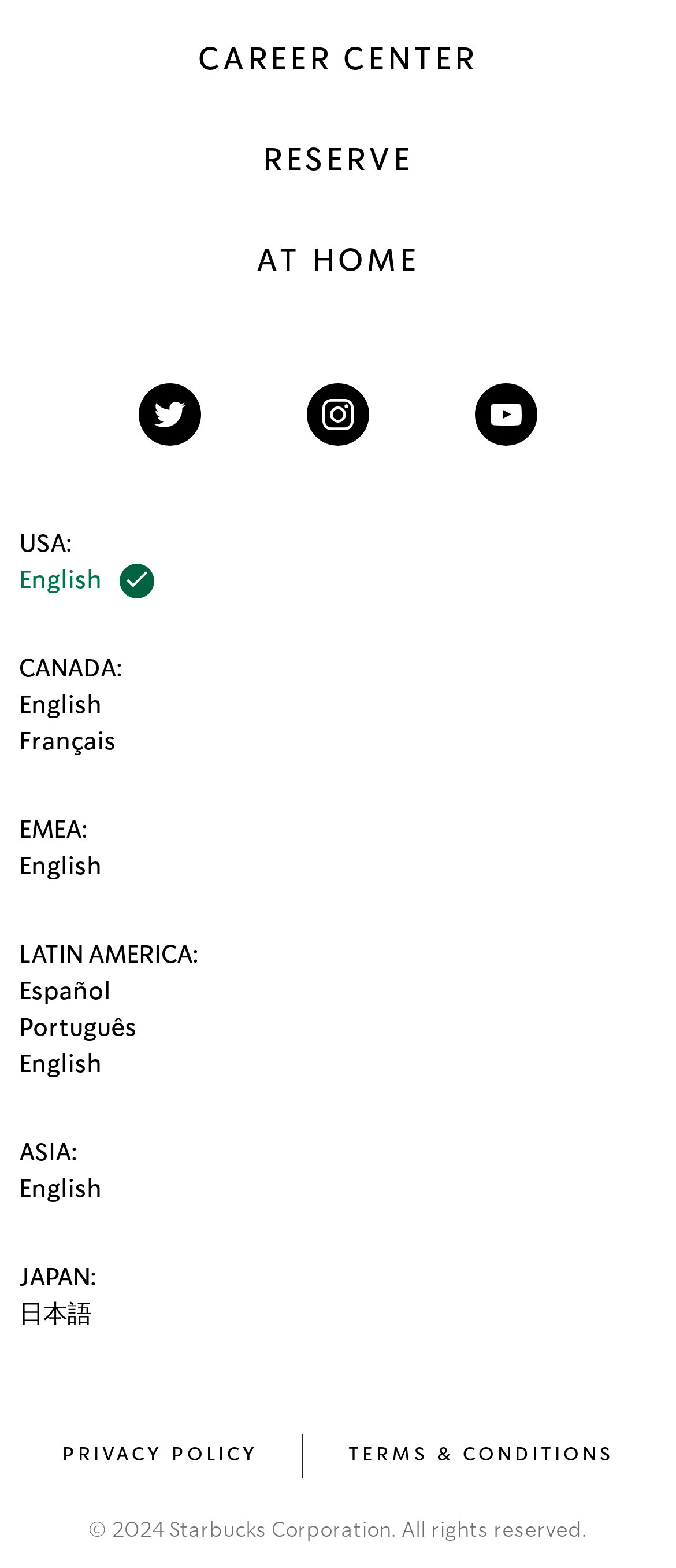Given the webpage screenshot and the description, determine the bounding box coordinates (top-left x, top-left y, bottom-right x, bottom-right y) that define the location of the UI element matching this description: Career Center

[0.026, 0.007, 0.974, 0.071]